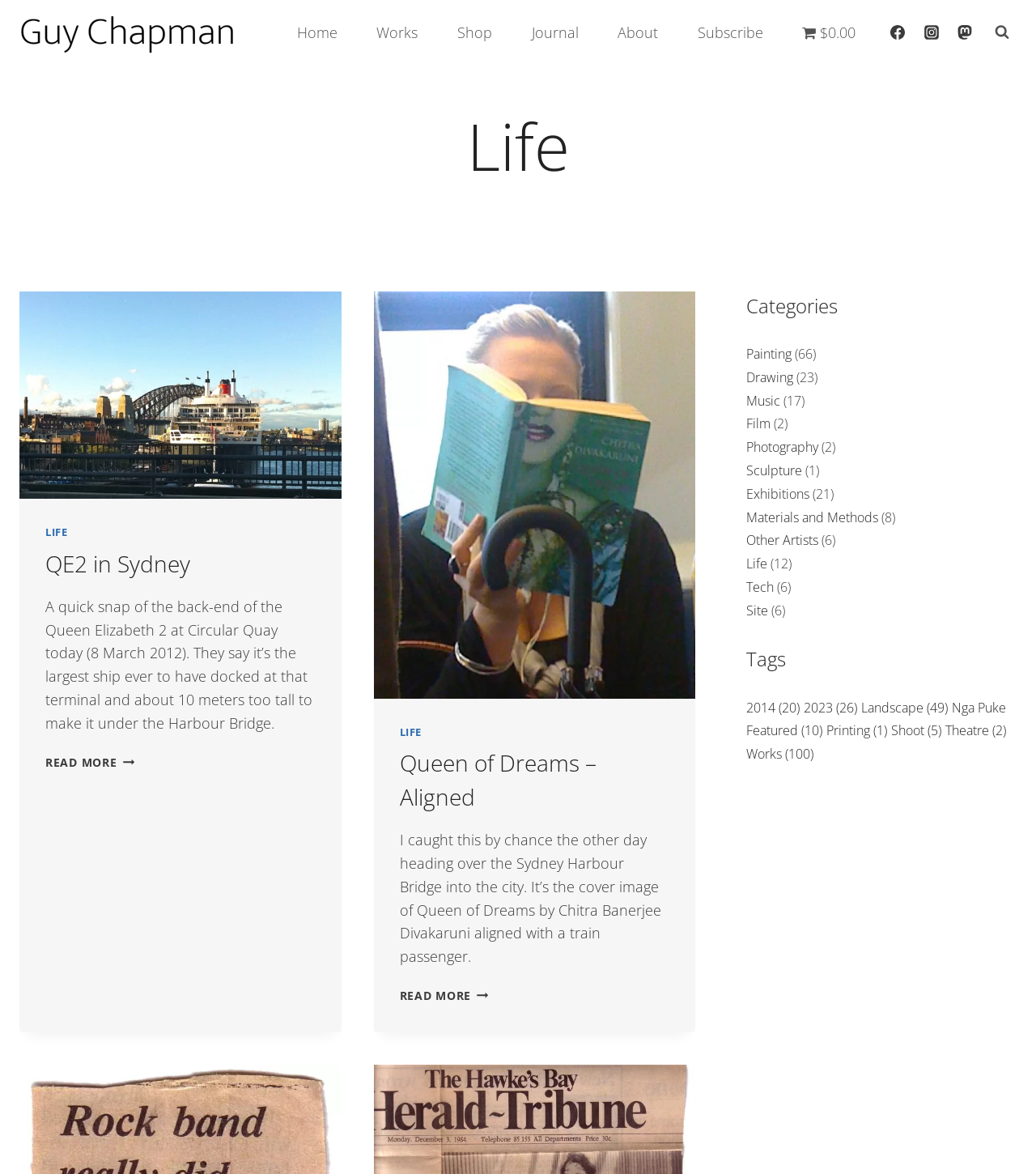Please specify the bounding box coordinates of the region to click in order to perform the following instruction: "Visit the 'Facebook' page".

[0.853, 0.015, 0.881, 0.04]